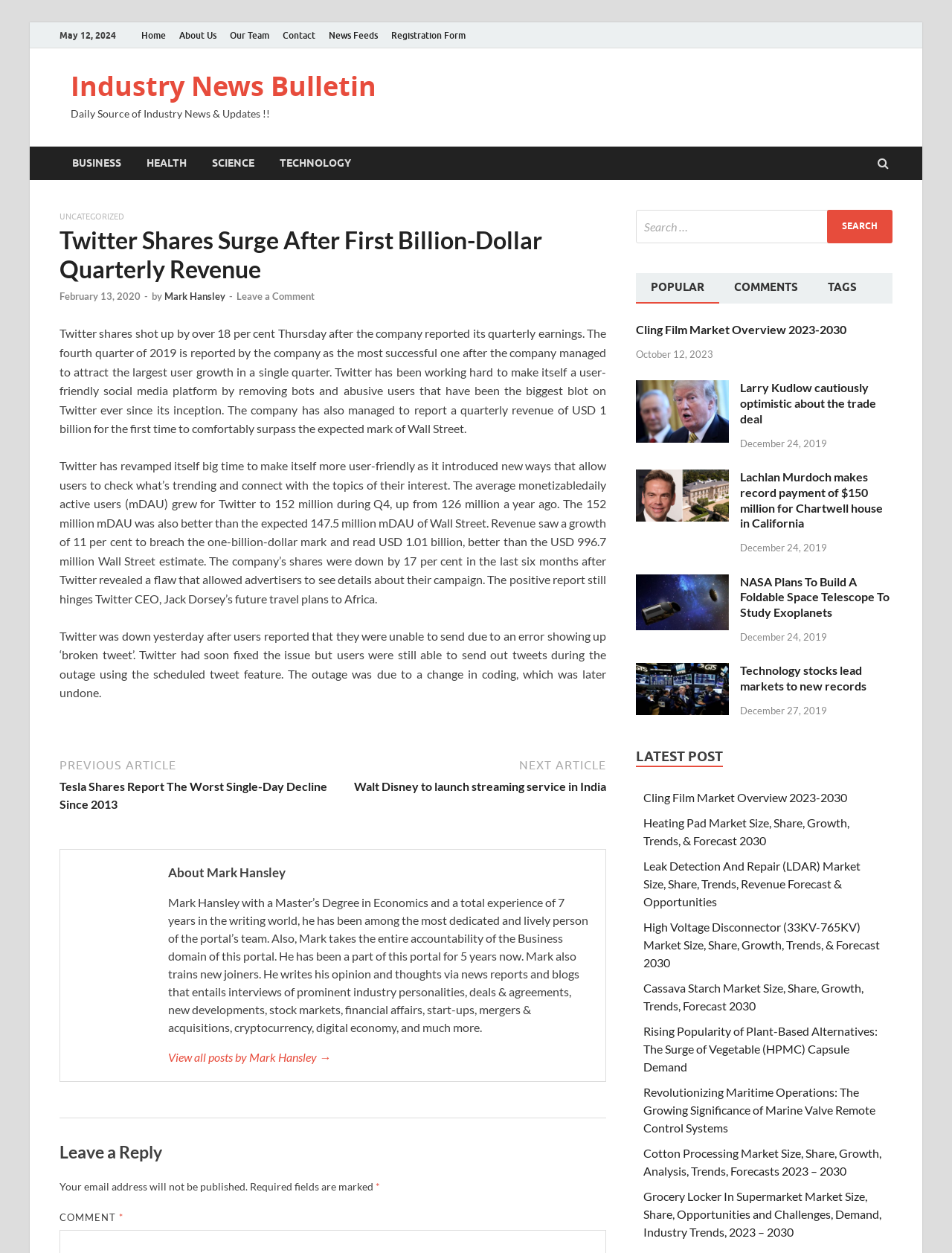How many links are there in the 'POPULAR' tab? From the image, respond with a single word or brief phrase.

5